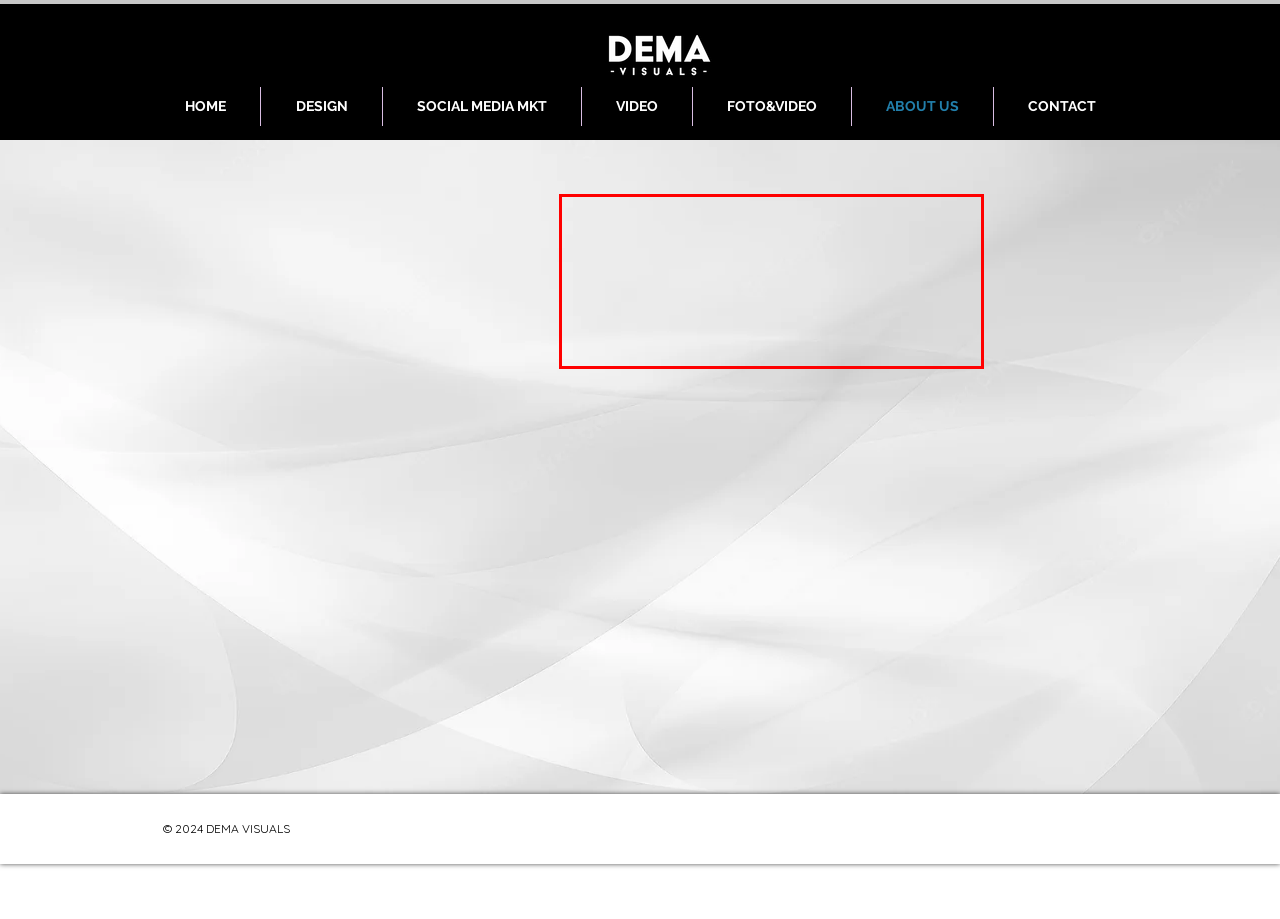You have a screenshot of a webpage with a red bounding box. Identify and extract the text content located inside the red bounding box.

Since we started our operations, DEMA Visuals have been committed to providing the best possible service, being very careful with efficiency and clear communication with customers. Our mission is simple: to provide high quality services in a timely manner. Our team adapts to cover specific needs to guarantee excellence. We look forward to meeting your needs. For more information, contact us today.